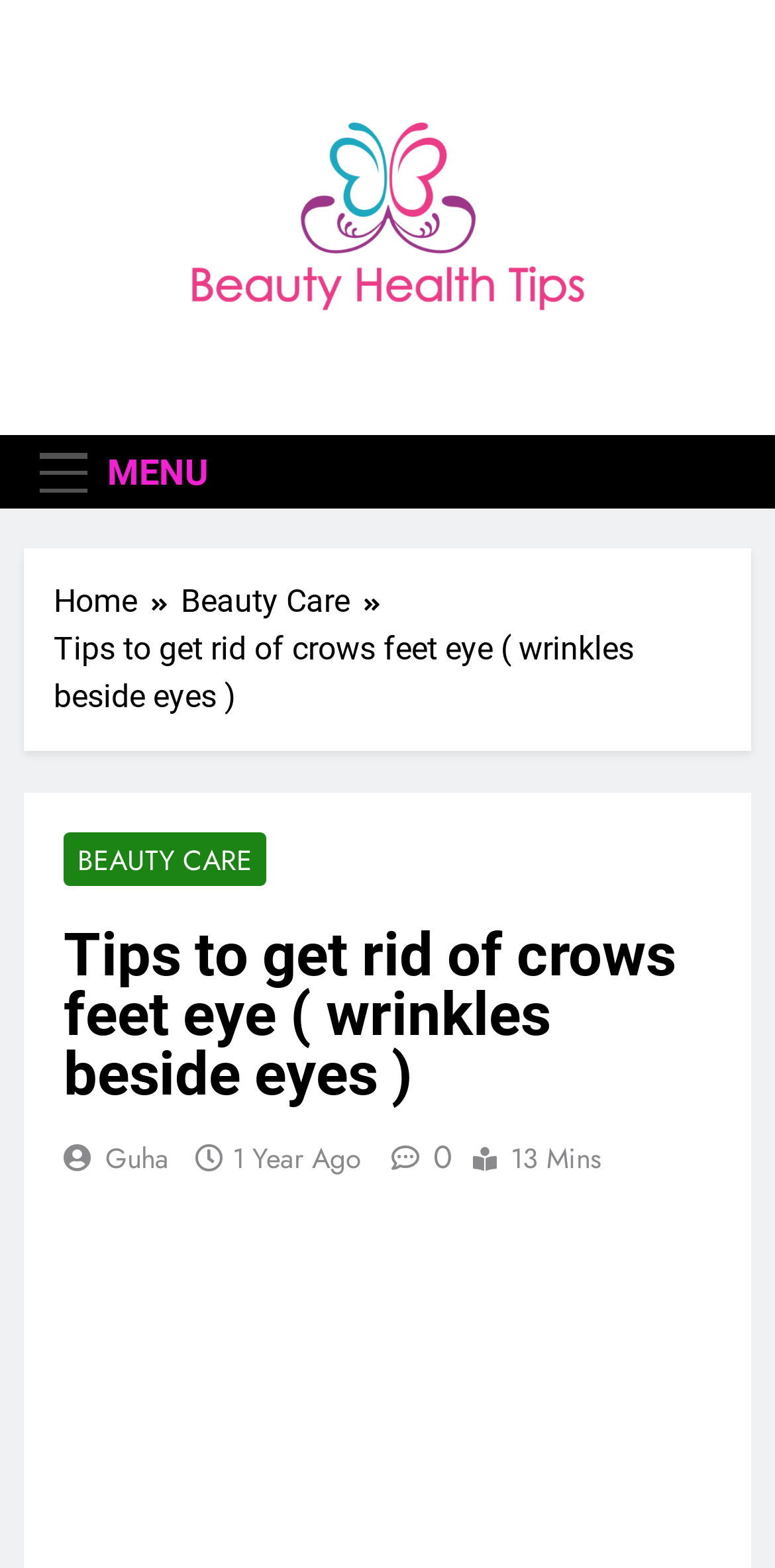Please find the main title text of this webpage.

Tips to get rid of crows feet eye ( wrinkles beside eyes )